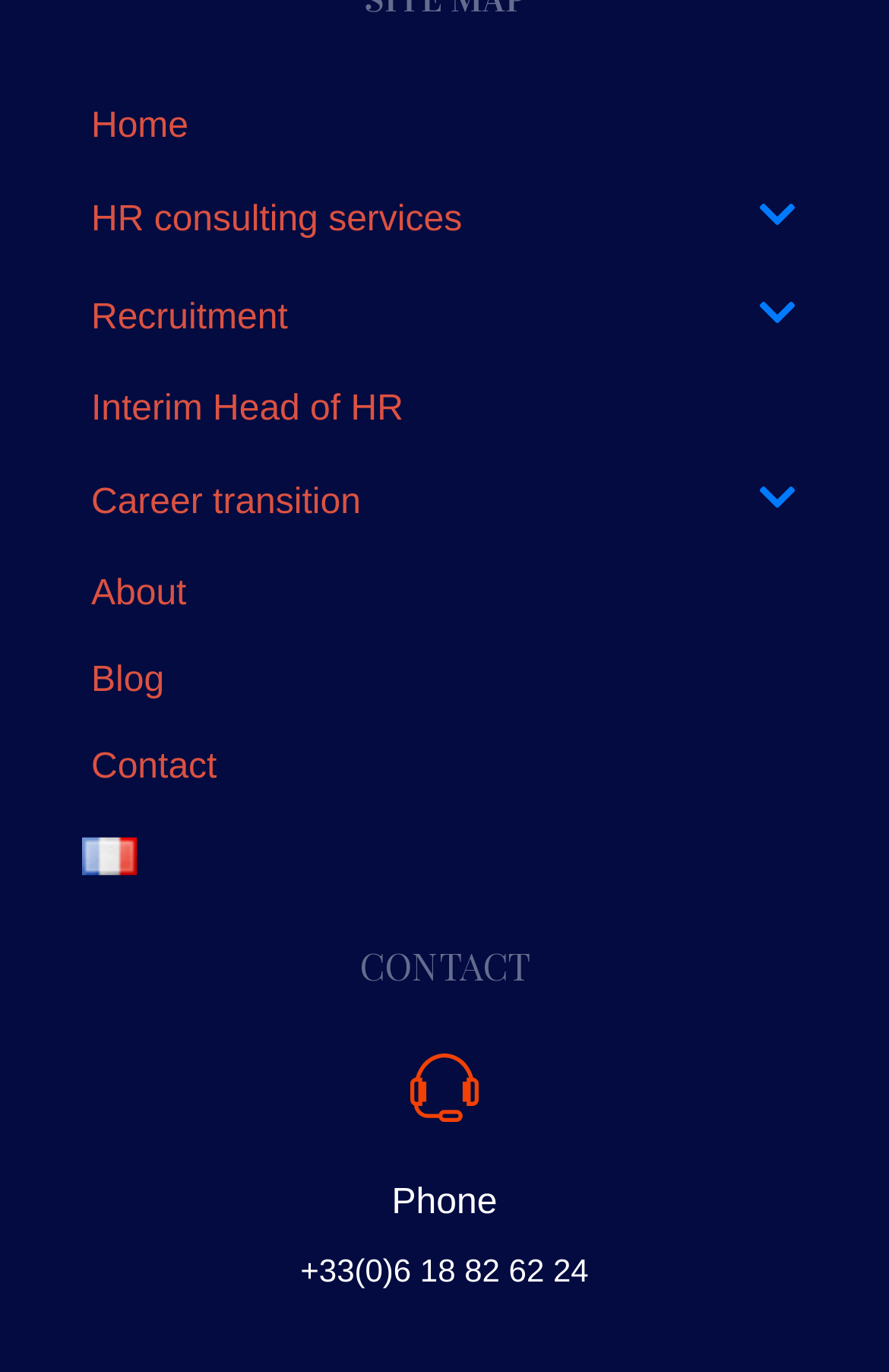Please identify the bounding box coordinates of the area I need to click to accomplish the following instruction: "Switch to French".

[0.103, 0.599, 0.897, 0.651]